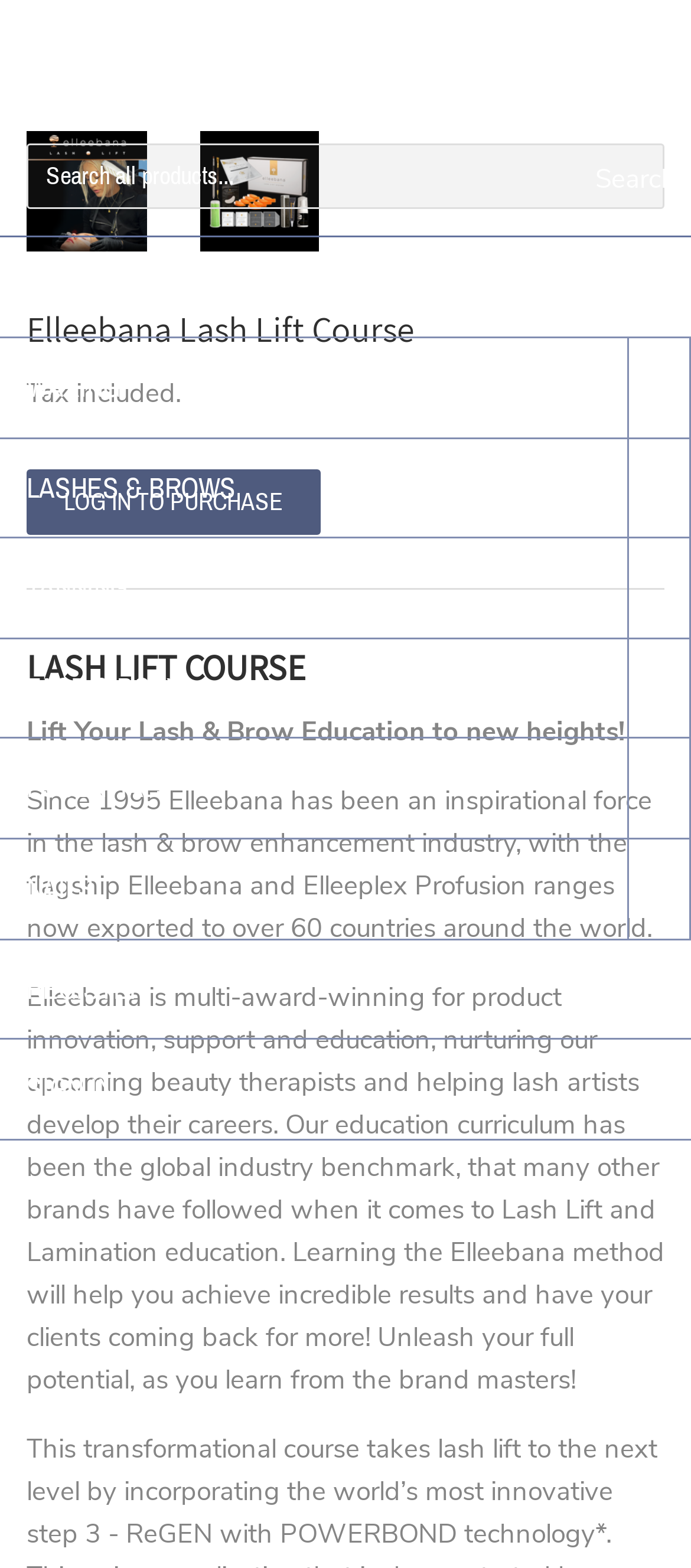Find the bounding box coordinates for the area you need to click to carry out the instruction: "Log in to purchase". The coordinates should be four float numbers between 0 and 1, indicated as [left, top, right, bottom].

[0.038, 0.299, 0.464, 0.342]